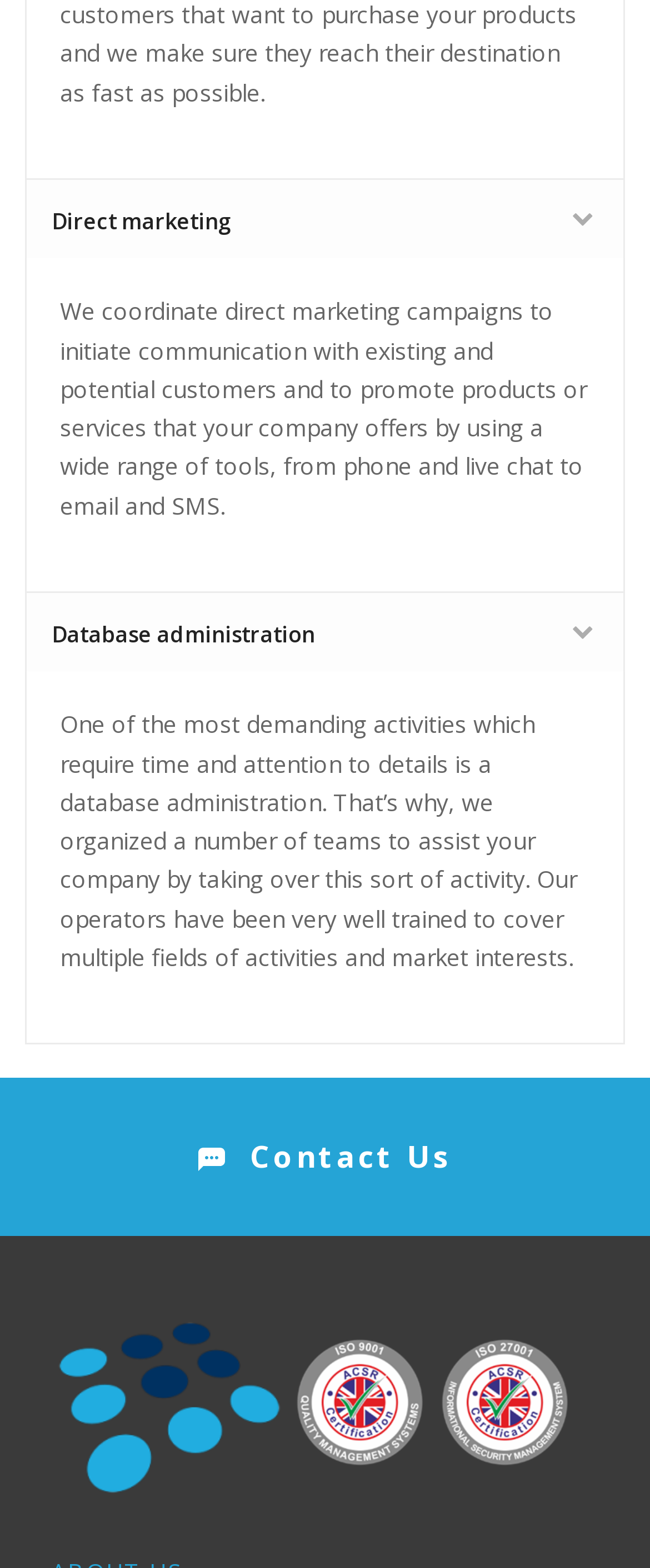Provide the bounding box coordinates in the format (top-left x, top-left y, bottom-right x, bottom-right y). All values are floating point numbers between 0 and 1. Determine the bounding box coordinate of the UI element described as: Contact Us

[0.0, 0.687, 1.0, 0.788]